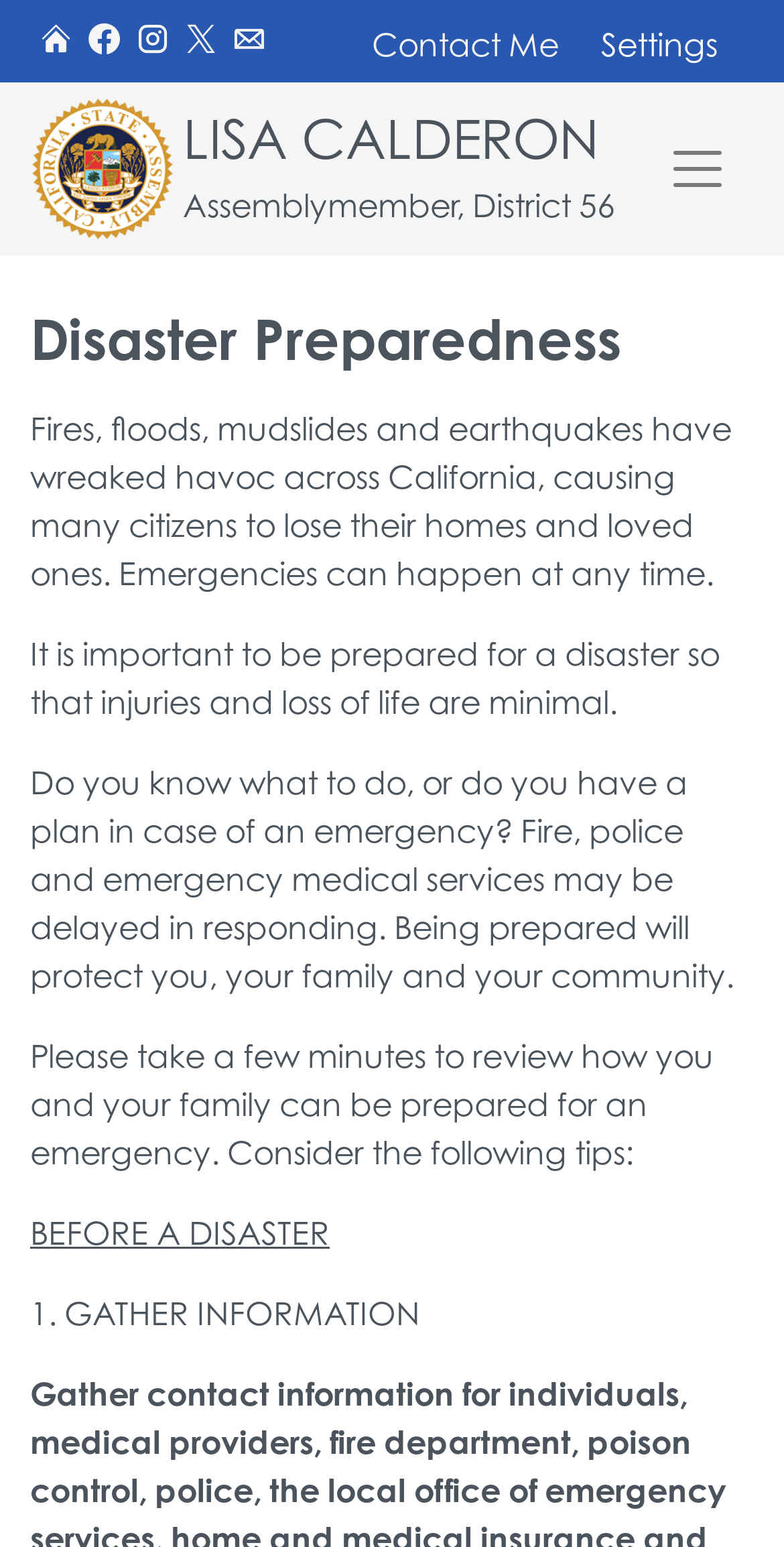What is the name of the assemblymember?
Provide an in-depth answer to the question, covering all aspects.

The name of the assemblymember can be found in the banner section of the webpage, where it is written 'LISA CALDERON' in a link element.